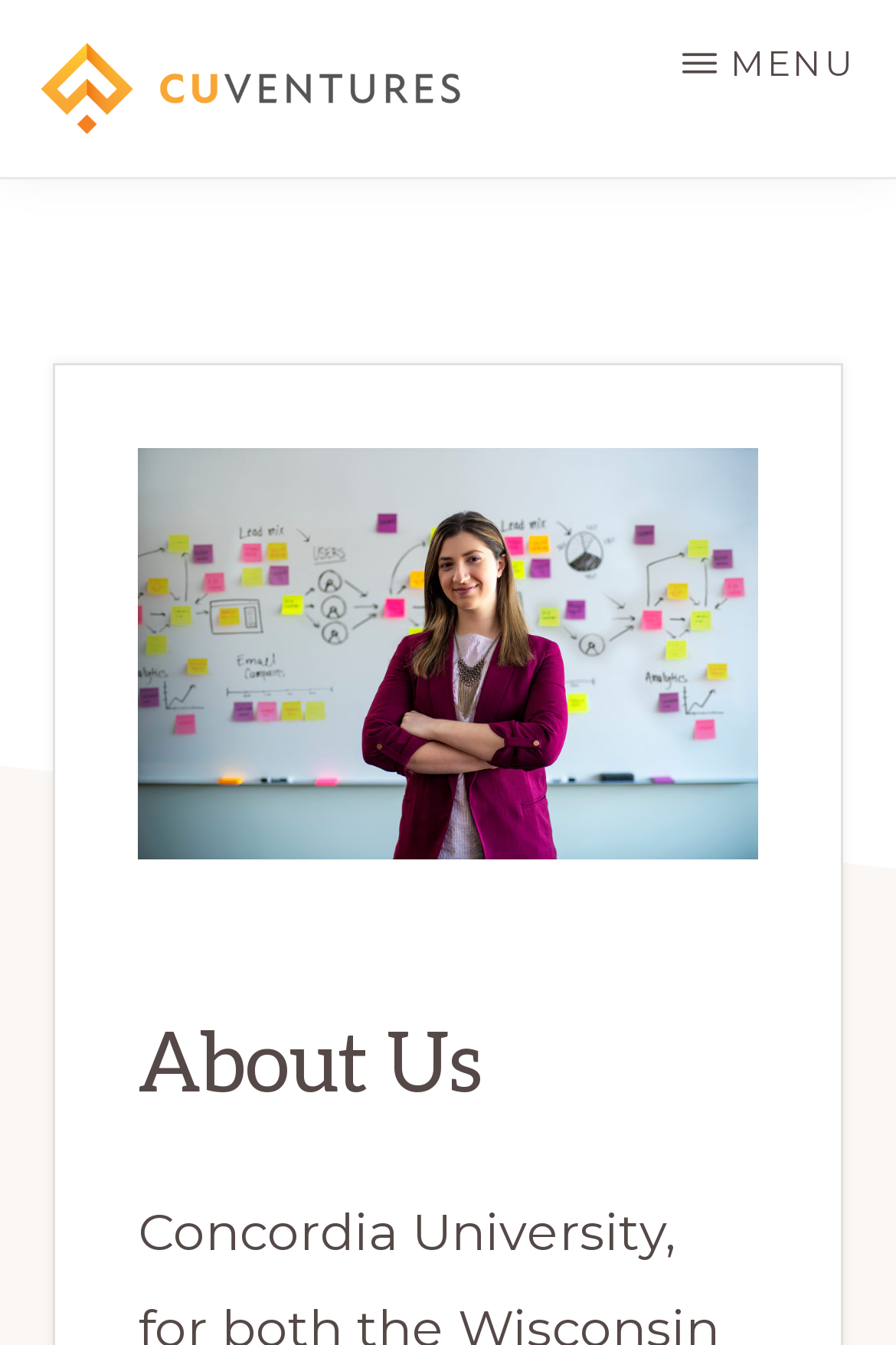Provide the bounding box coordinates of the HTML element this sentence describes: "Menu". The bounding box coordinates consist of four float numbers between 0 and 1, i.e., [left, top, right, bottom].

[0.718, 0.0, 1.0, 0.094]